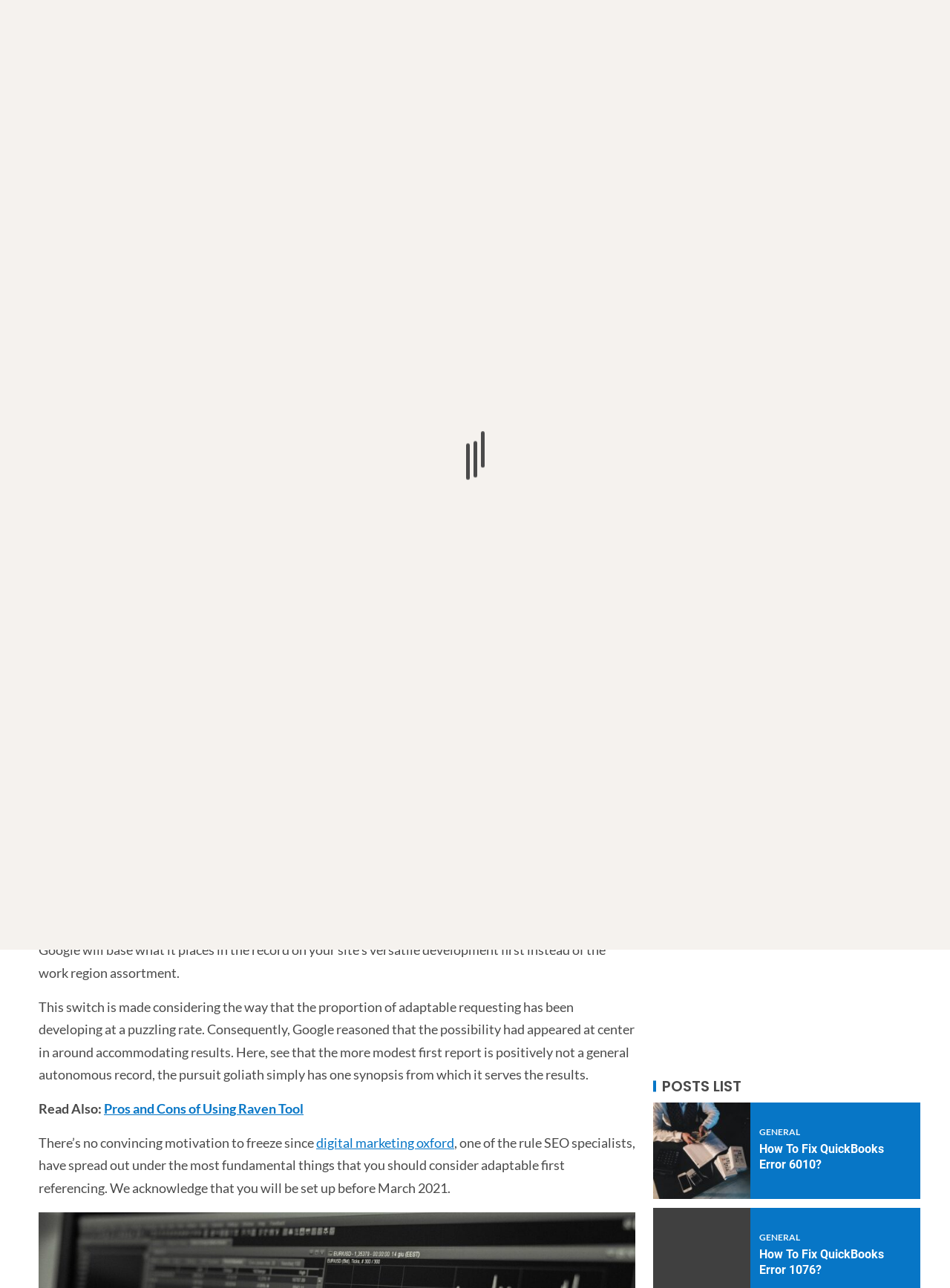Identify the bounding box coordinates for the region of the element that should be clicked to carry out the instruction: "Read the article 'Flexible first Indexing – Things You Should Know'". The bounding box coordinates should be four float numbers between 0 and 1, i.e., [left, top, right, bottom].

[0.031, 0.124, 0.678, 0.237]